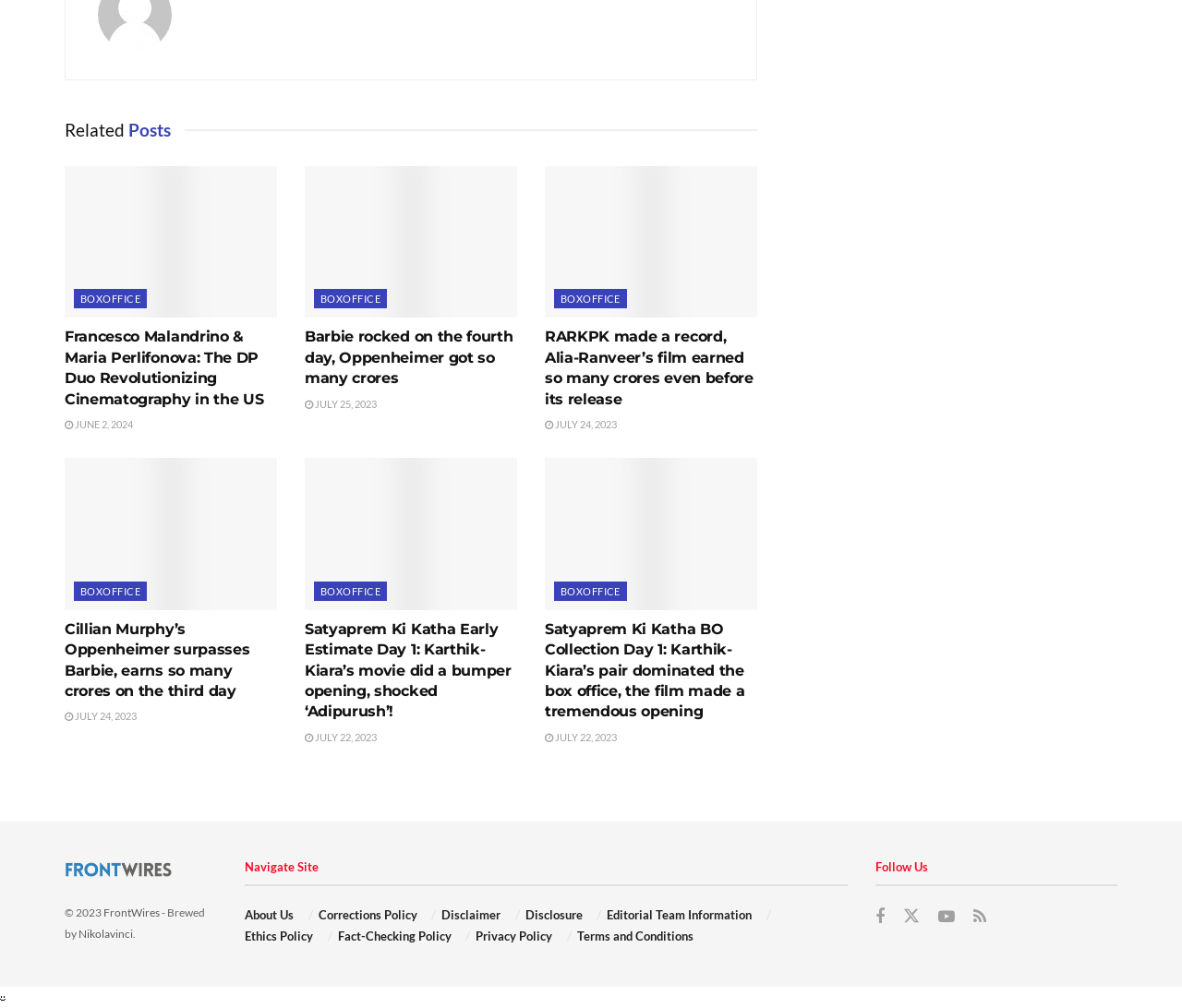Given the element description: "BoxOffice", predict the bounding box coordinates of this UI element. The coordinates must be four float numbers between 0 and 1, given as [left, top, right, bottom].

[0.266, 0.577, 0.327, 0.596]